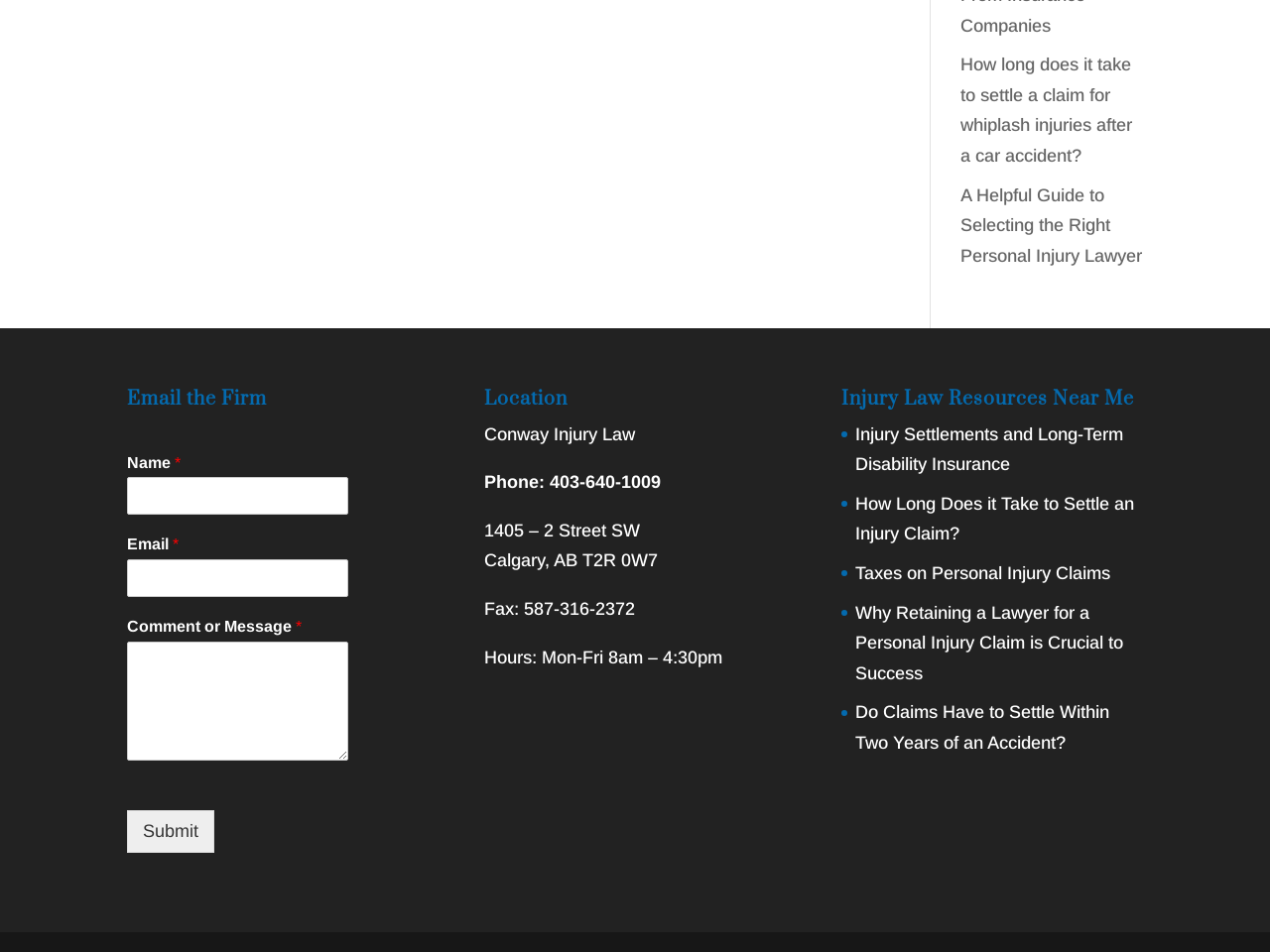Please find the bounding box coordinates of the element's region to be clicked to carry out this instruction: "View the 'Location' section".

[0.381, 0.409, 0.569, 0.44]